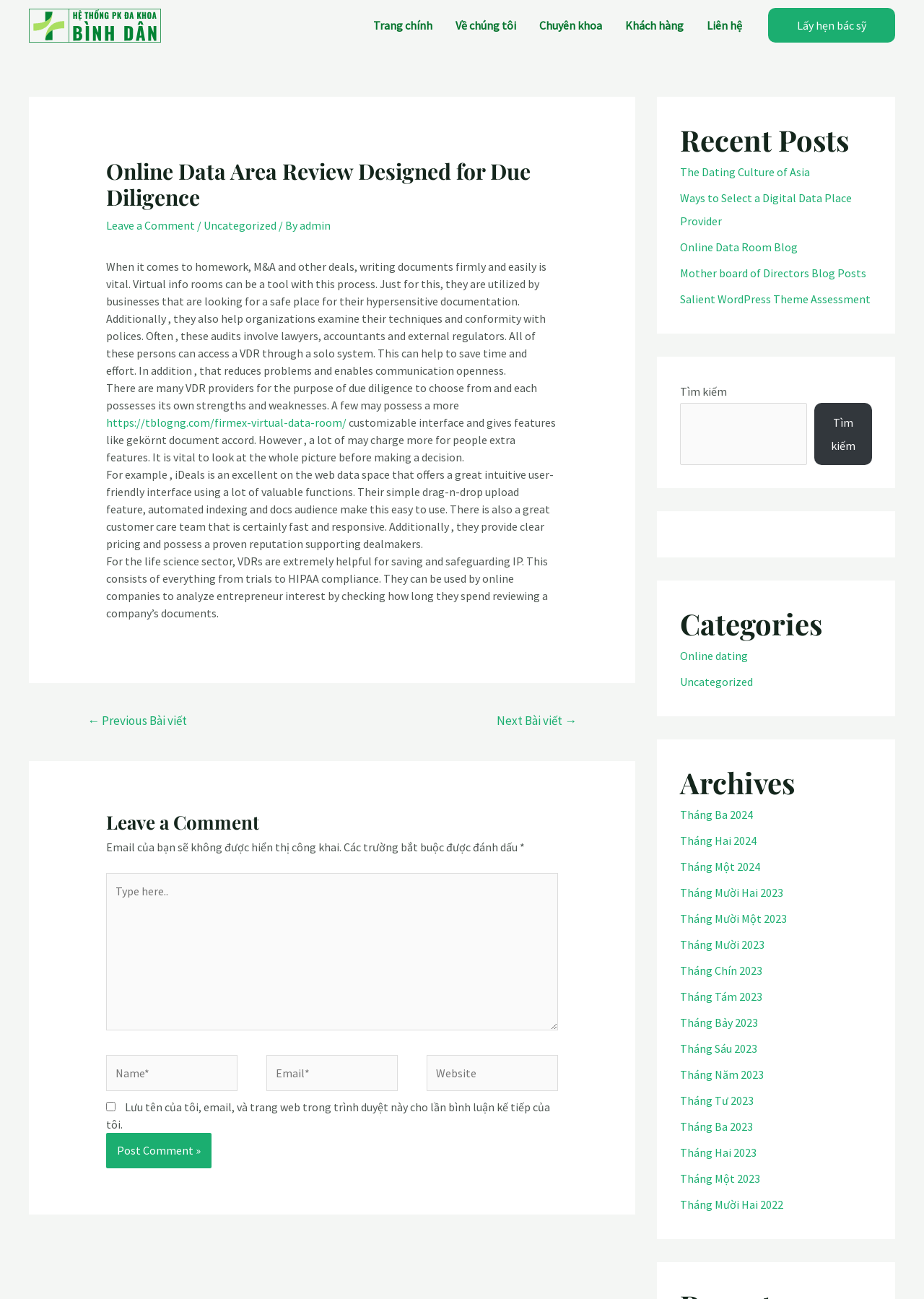Determine the bounding box coordinates for the clickable element to execute this instruction: "Click the 'Post Comment' button". Provide the coordinates as four float numbers between 0 and 1, i.e., [left, top, right, bottom].

[0.115, 0.872, 0.229, 0.9]